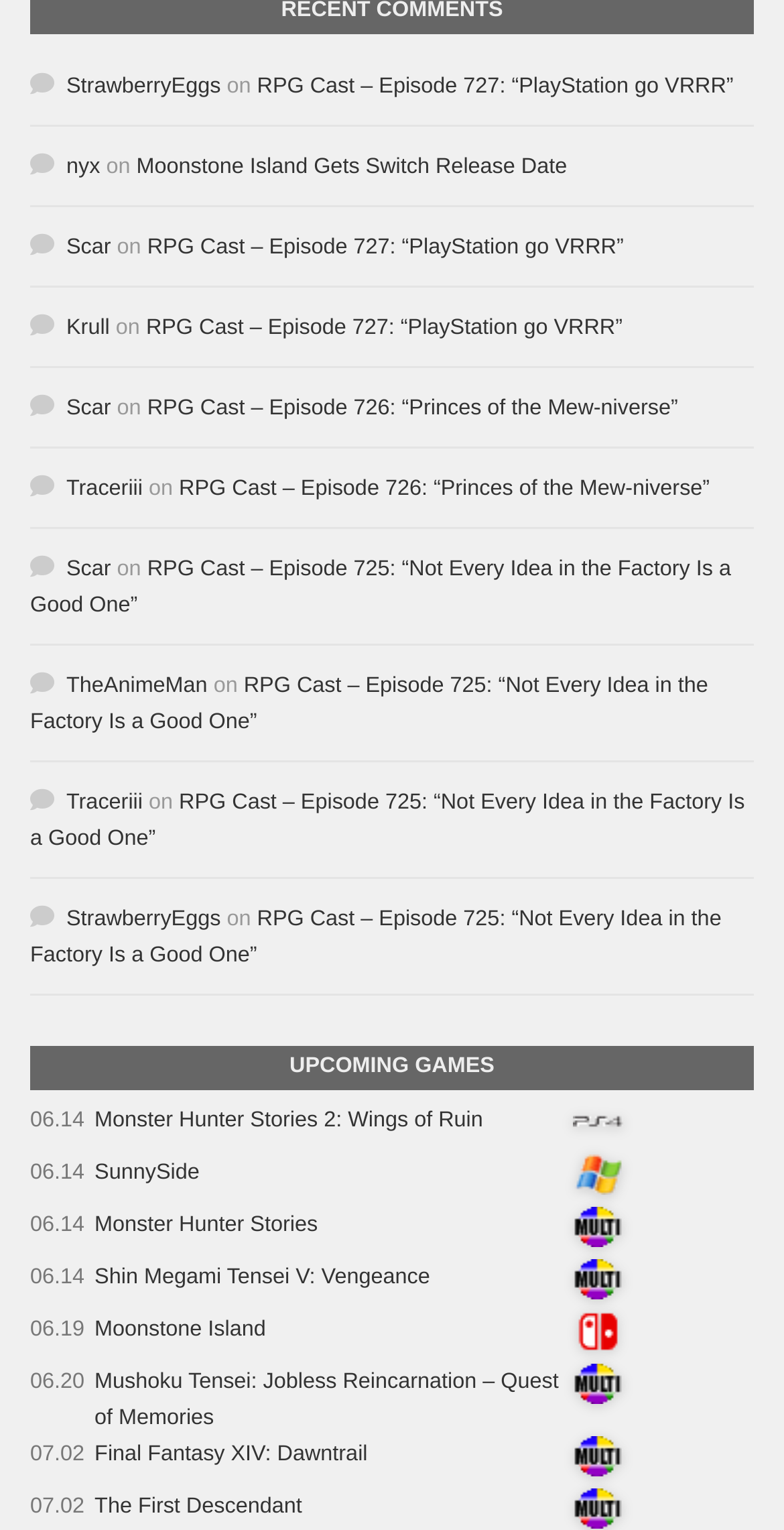What is the title of the first section?
Using the information from the image, provide a comprehensive answer to the question.

The first section of the webpage has a heading element with the text 'RECENT COMMENTS', which indicates that this section is about recent comments.